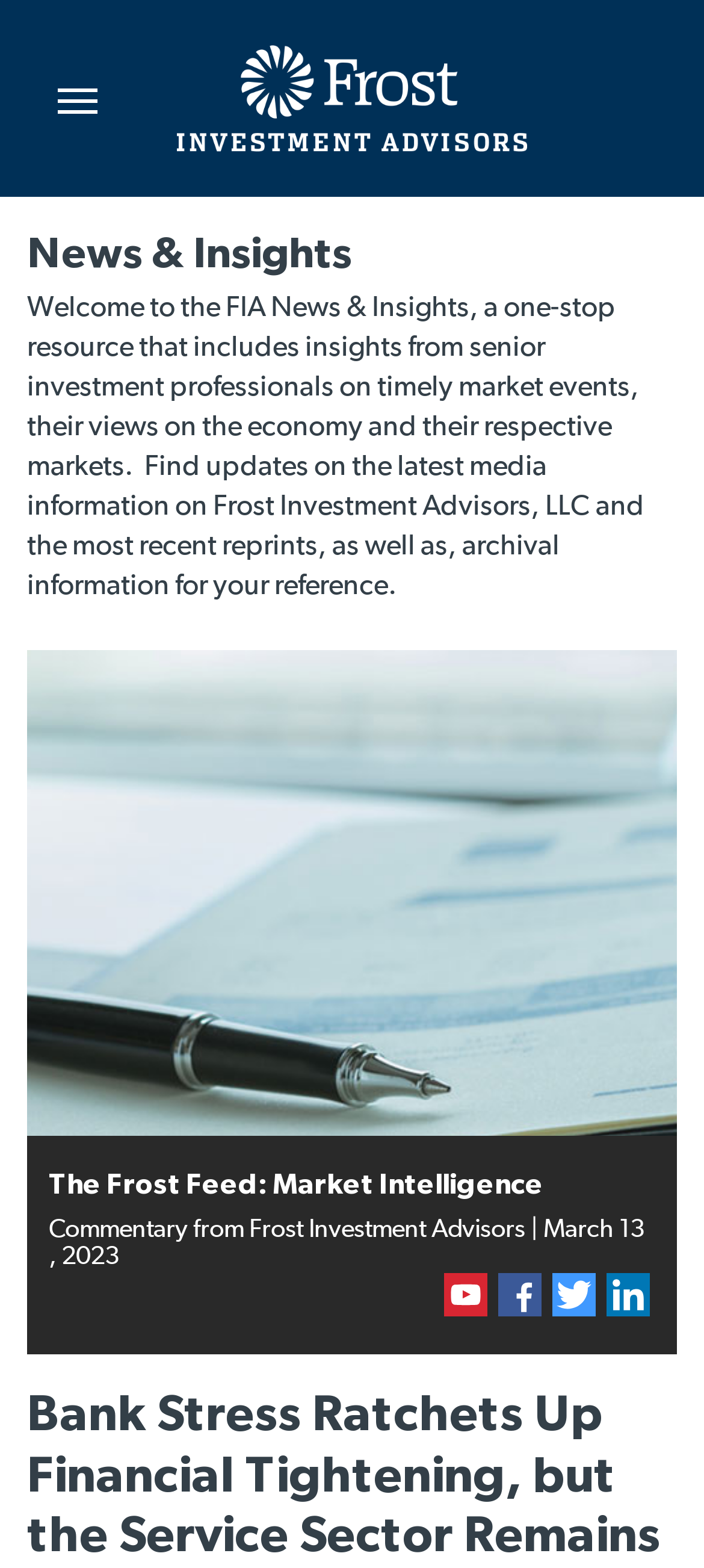Locate the bounding box coordinates of the UI element described by: "alt="frost investment advisors logo"". Provide the coordinates as four float numbers between 0 and 1, formatted as [left, top, right, bottom].

[0.221, 0.023, 0.923, 0.102]